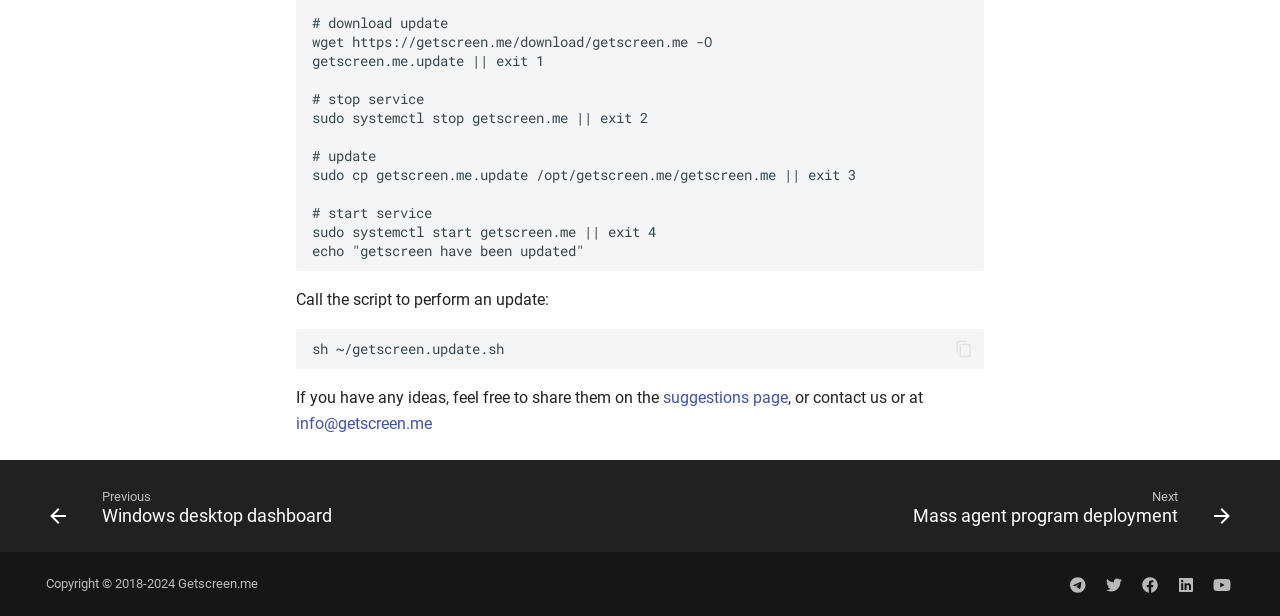Provide the bounding box coordinates for the UI element that is described by this text: "Next Mass agent program deployment". The coordinates should be in the form of four float numbers between 0 and 1: [left, top, right, bottom].

[0.693, 0.786, 0.973, 0.877]